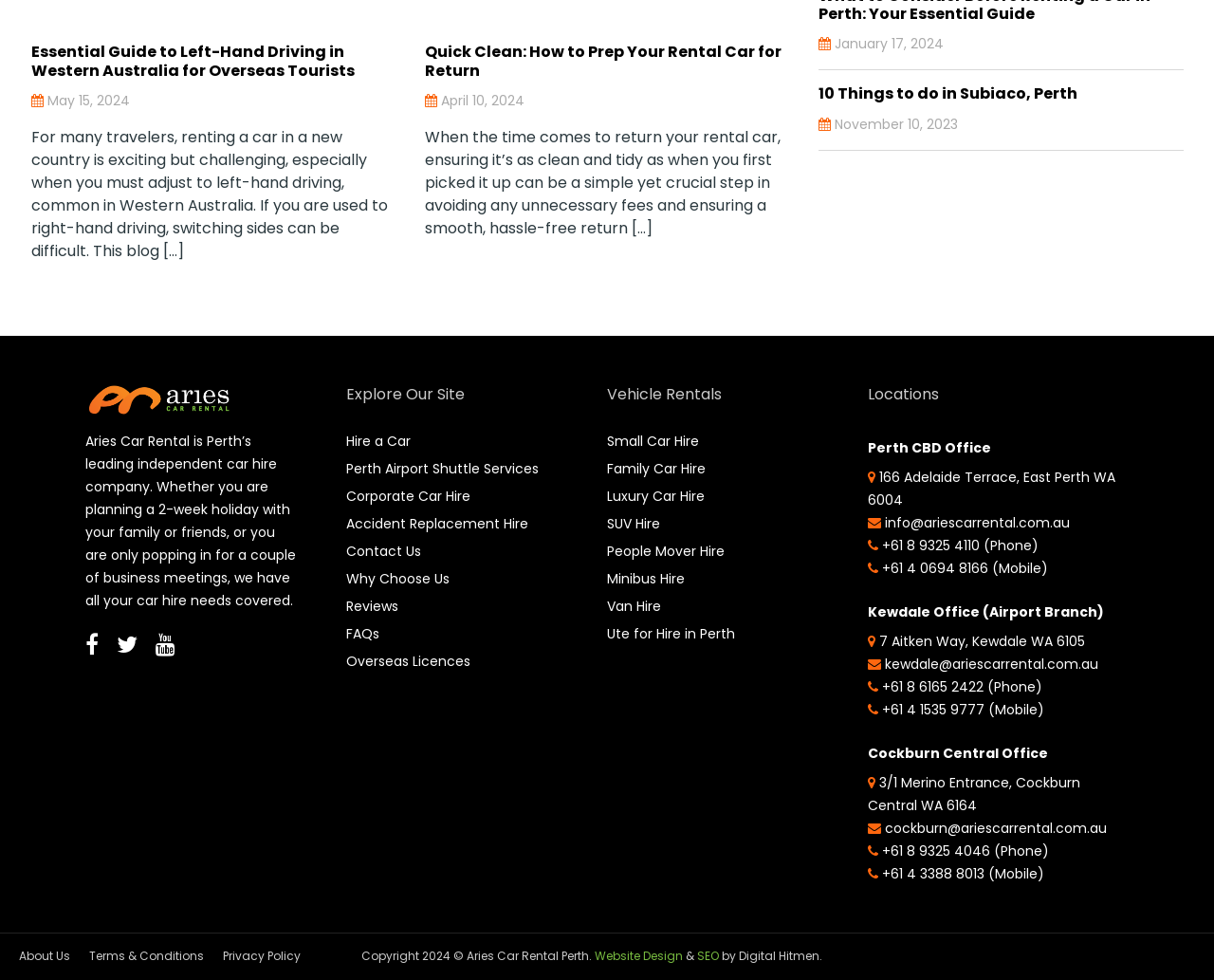Bounding box coordinates are specified in the format (top-left x, top-left y, bottom-right x, bottom-right y). All values are floating point numbers bounded between 0 and 1. Please provide the bounding box coordinate of the region this sentence describes: Size guide

None